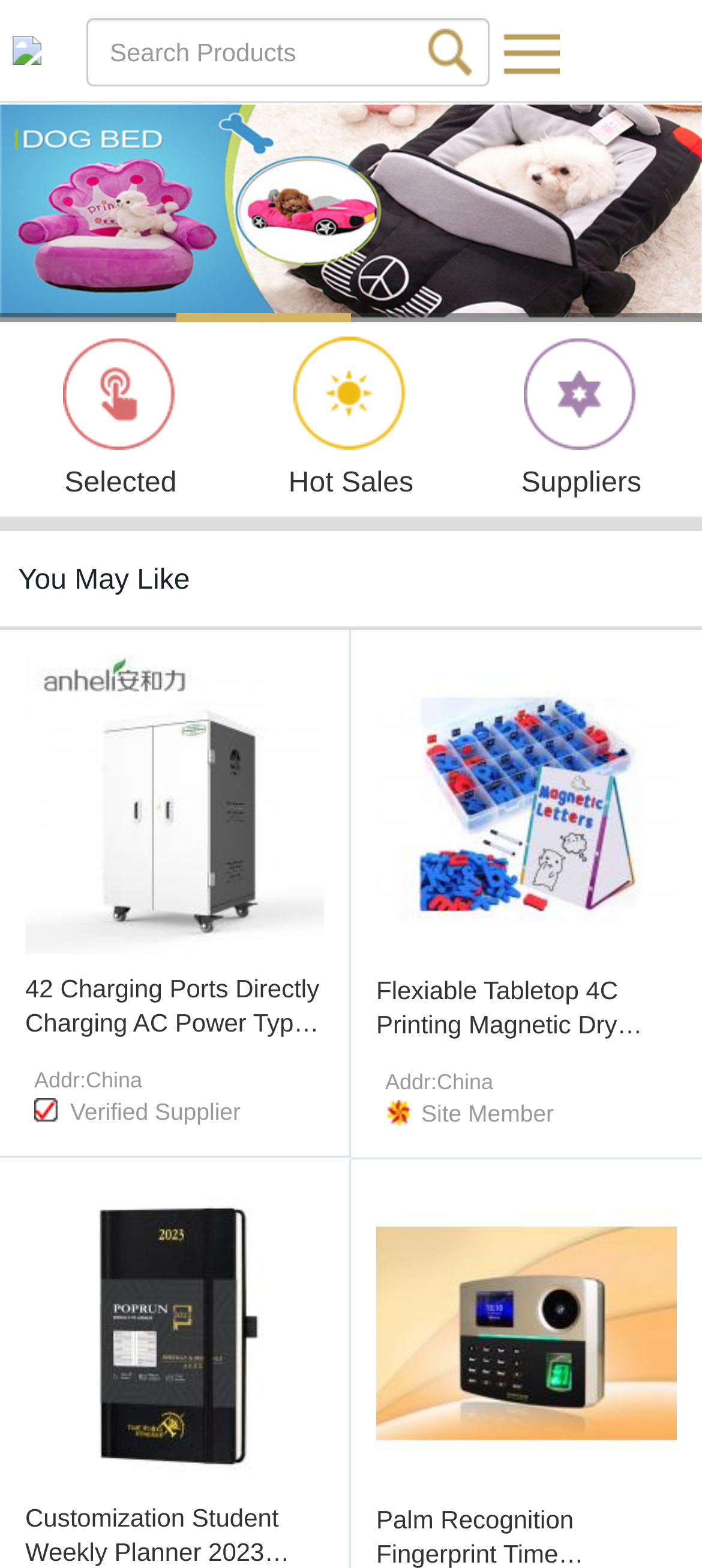Based on the element description name="keyword" placeholder="Search Products", identify the bounding box of the UI element in the given webpage screenshot. The coordinates should be in the format (top-left x, top-left y, bottom-right x, bottom-right y) and must be between 0 and 1.

[0.123, 0.011, 0.697, 0.055]